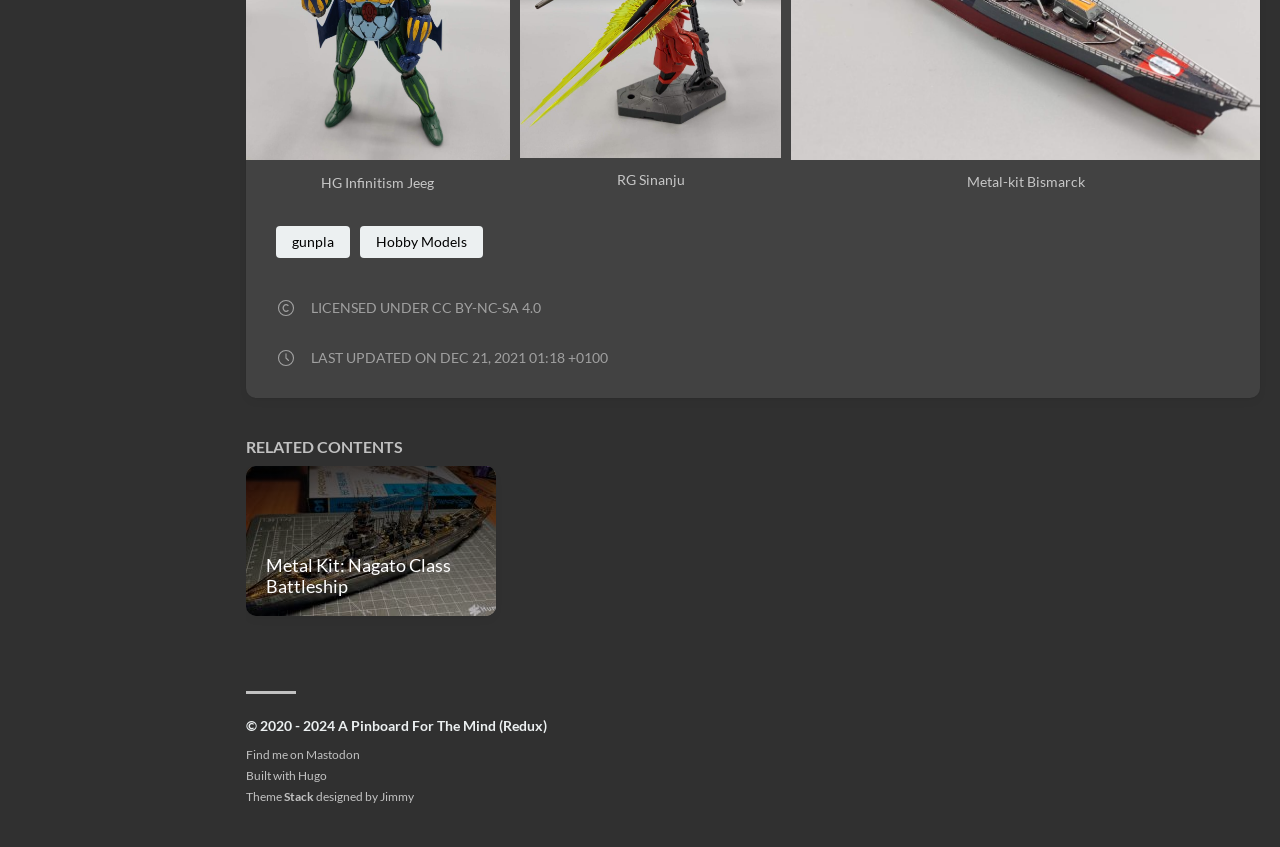How many links are in the footer?
Please provide a comprehensive answer based on the visual information in the image.

I counted the links in the footer section, which are 'gunpla', 'Hobby Models', 'me on Mastodon', 'Hugo', 'Stack', and 'Jimmy'. There are 7 links in total.